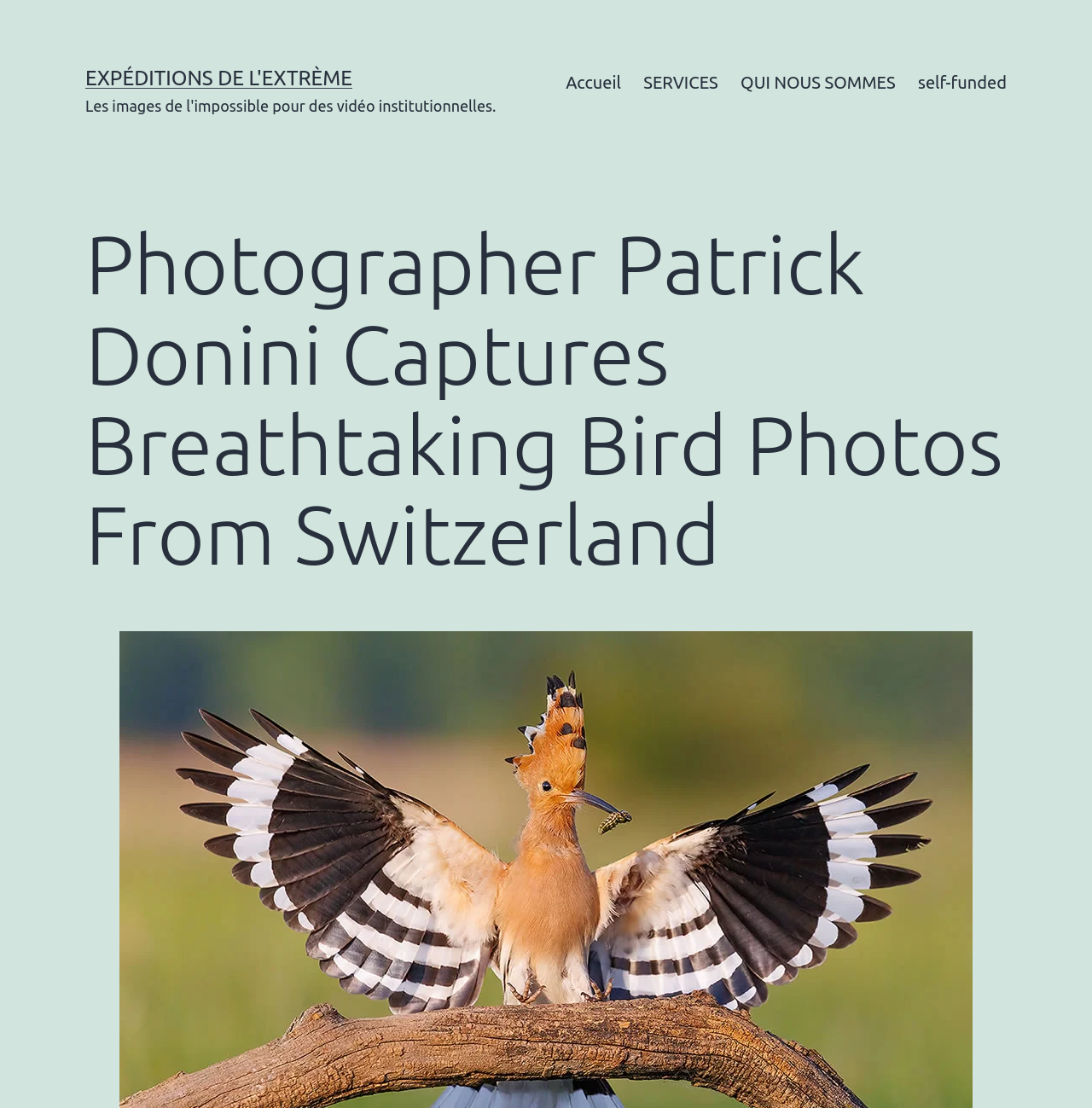Generate a thorough caption detailing the webpage content.

The webpage is about an article featuring photographer Patrick Donini's breathtaking bird photos from Switzerland. At the top left of the page, there is a link to "EXPÉDITIONS DE L'EXTRÈME". To the right of this link, a navigation menu is located, which contains four links: "Accueil", "SERVICES", "QUI NOUS SOMMES", and "self-funded". 

Below the navigation menu, a heading is prominently displayed, which is the title of the article: "Photographer Patrick Donini Captures Breathtaking Bird Photos From Switzerland".